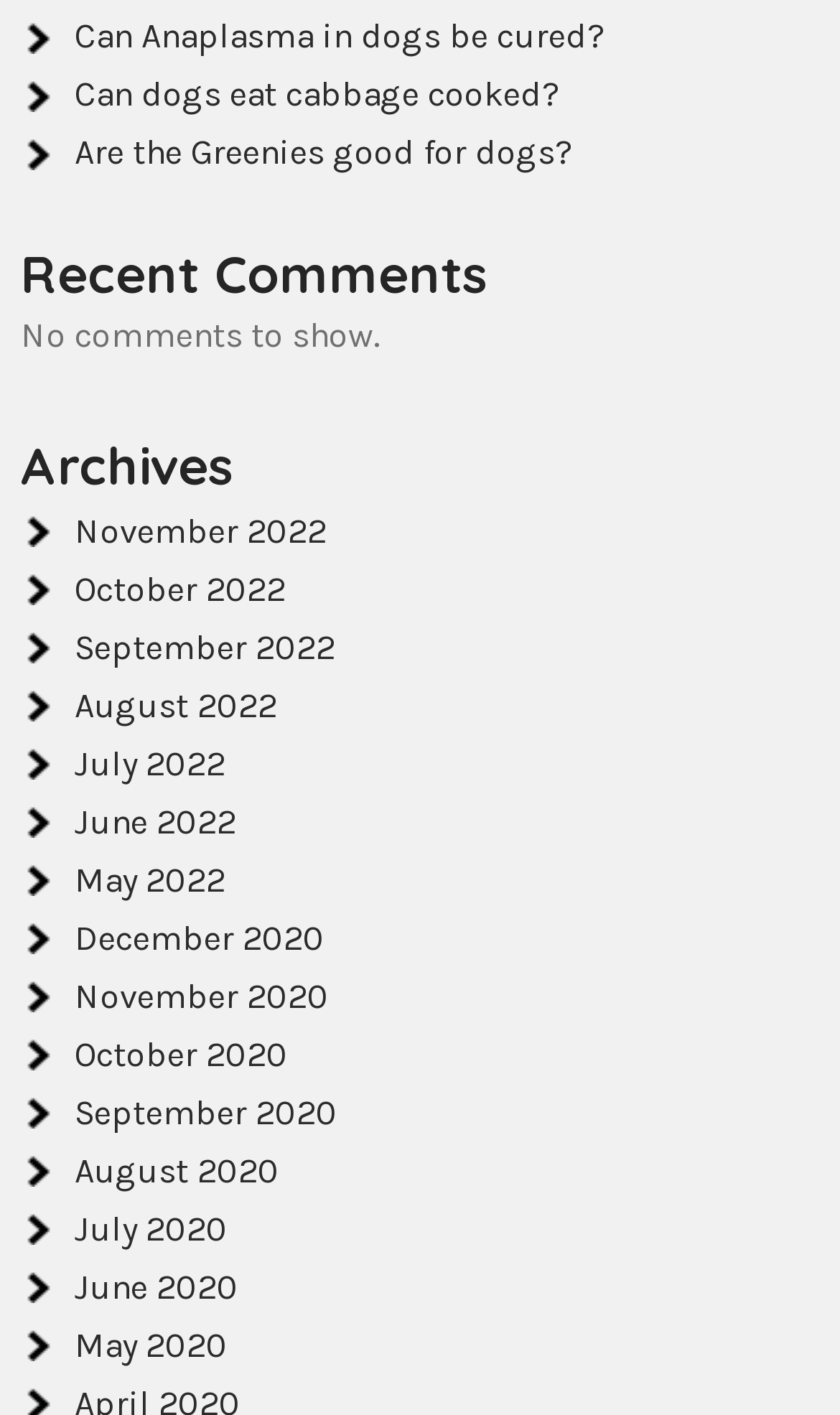Using the details in the image, give a detailed response to the question below:
What is the text of the first link on the webpage?

I looked at the first link on the webpage and found that its text is 'Can Anaplasma in dogs be cured?'.